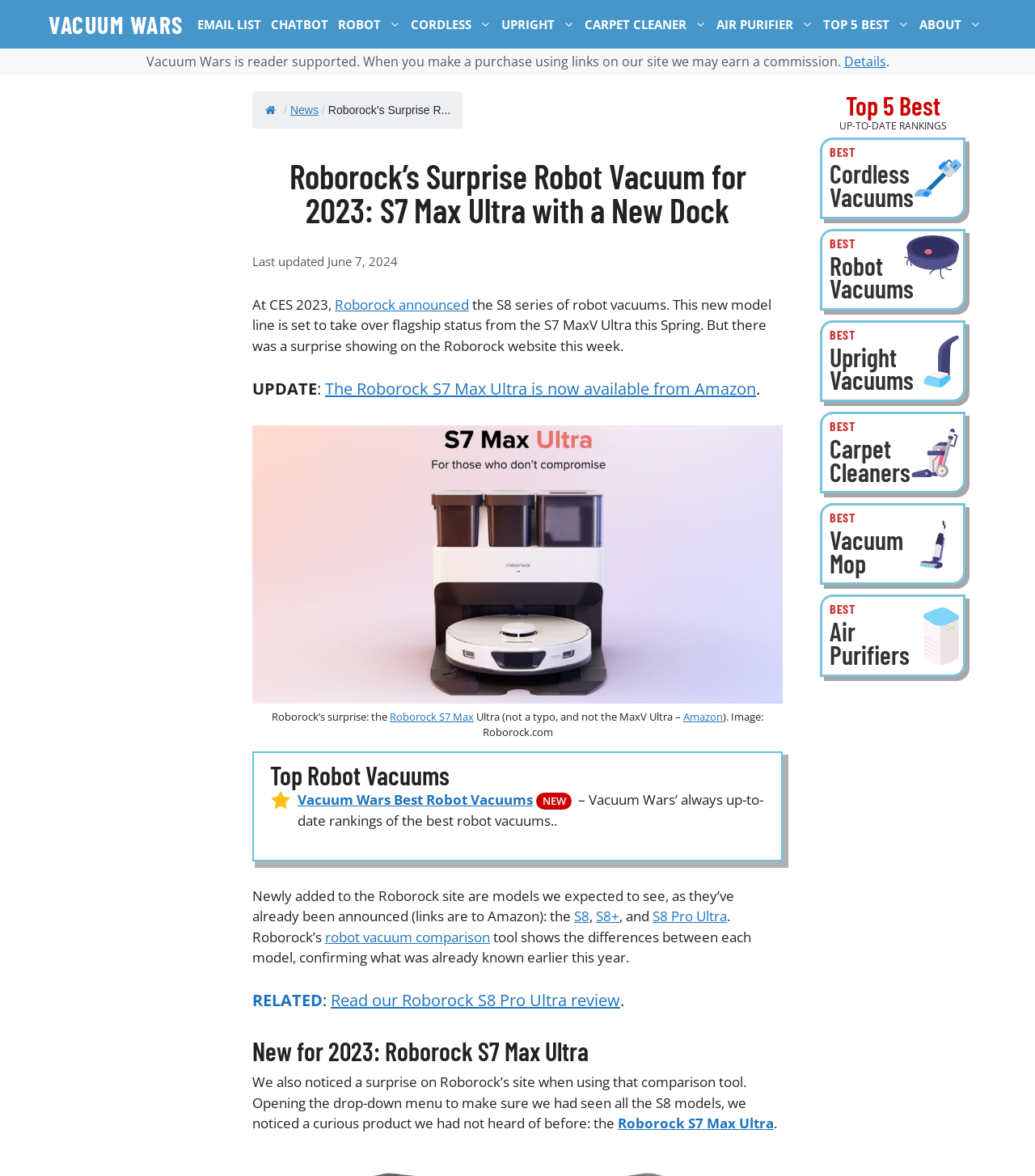Please reply to the following question using a single word or phrase: 
What is the purpose of the 'robot vacuum comparison' tool?

To show differences between models